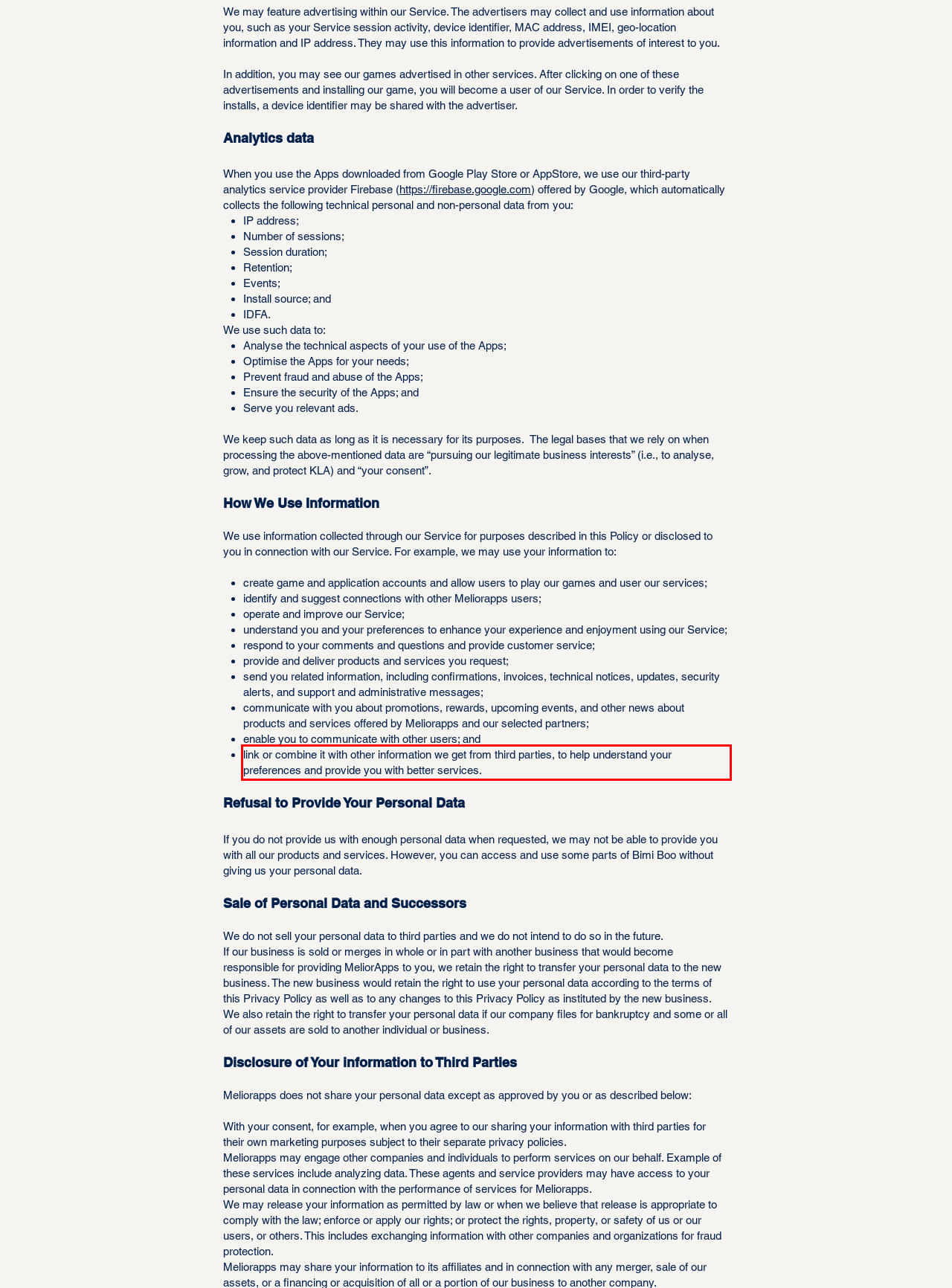You are given a screenshot showing a webpage with a red bounding box. Perform OCR to capture the text within the red bounding box.

link or combine it with other information we get from third parties, to help understand your preferences and provide you with better services.